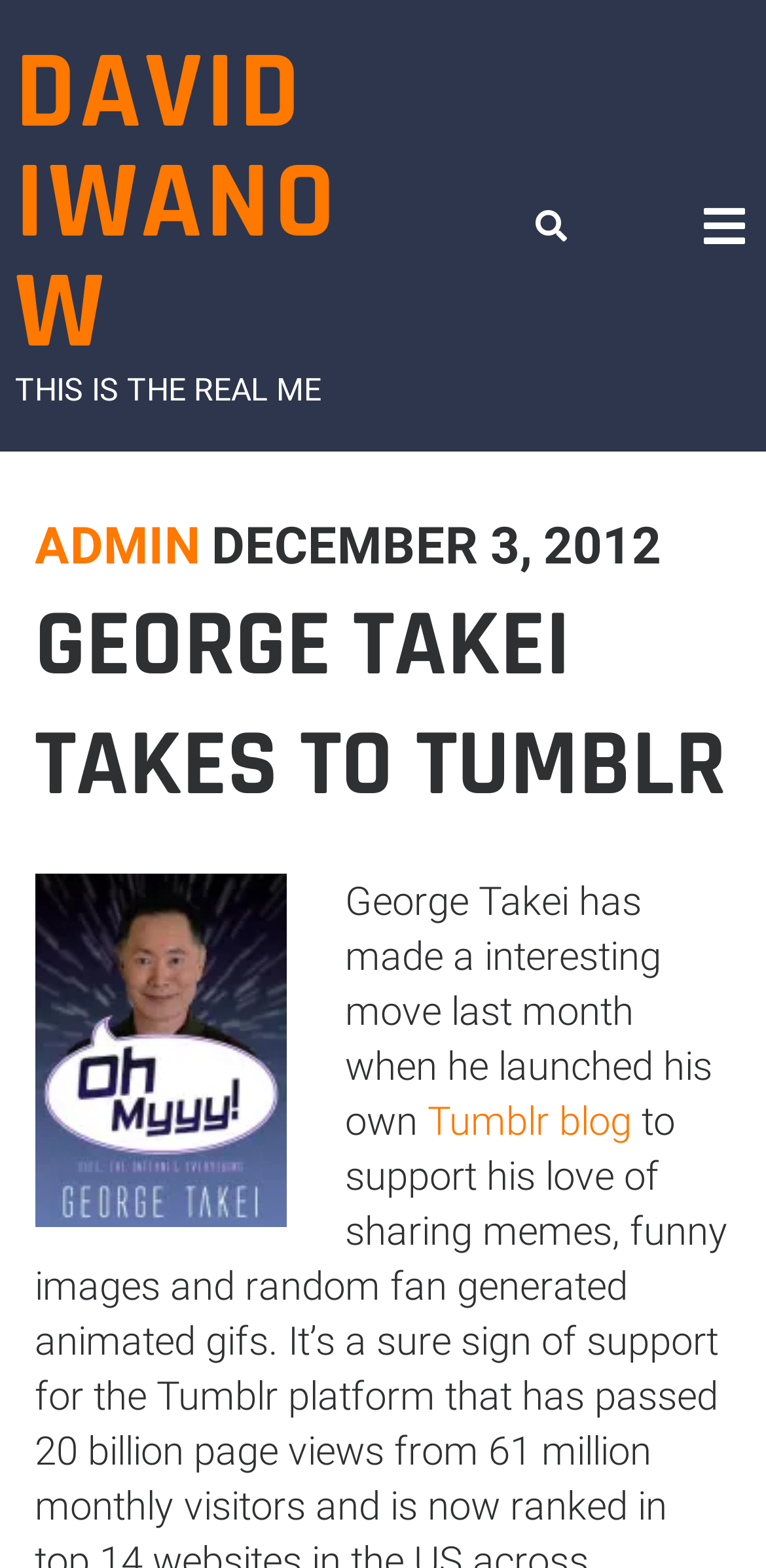What is the name of the image in the article?
Using the image, respond with a single word or phrase.

Oh Myyy!